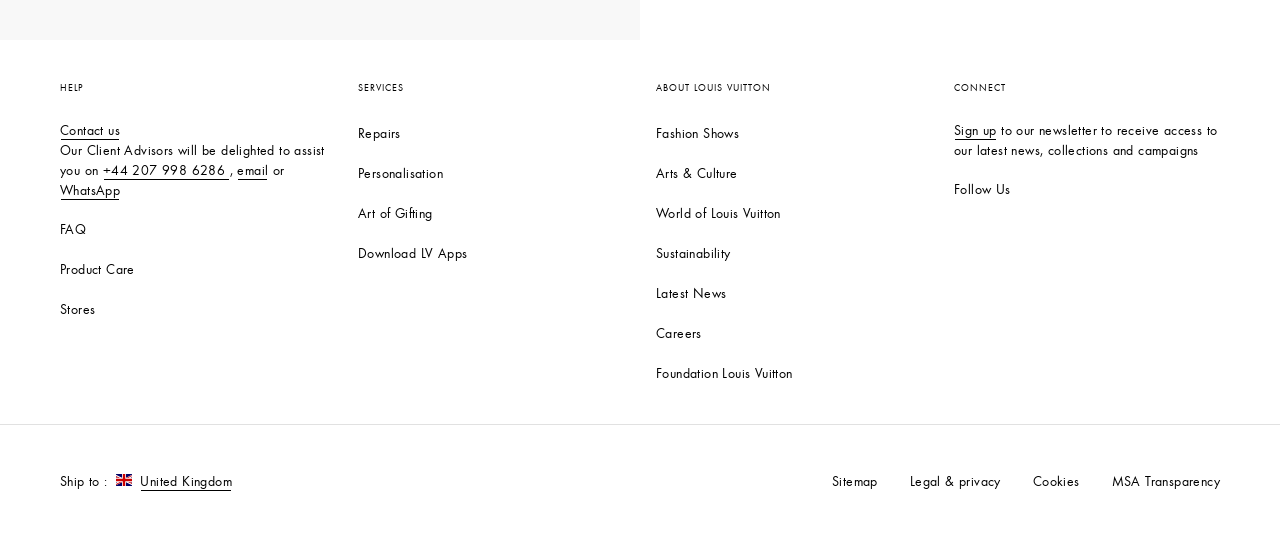Please determine the bounding box coordinates of the area that needs to be clicked to complete this task: 'Enter search terms'. The coordinates must be four float numbers between 0 and 1, formatted as [left, top, right, bottom].

None